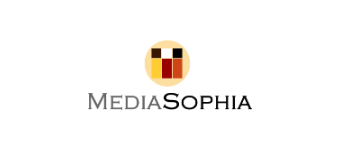Present an elaborate depiction of the scene captured in the image.

The image showcases the logo of Mediasophia, featuring a distinctive design that combines a modern emblem with elegant typography. The emblem consists of a circular shape with a combination of geometric elements in warm tones, including a palette of beige, red, and black. Below the emblem, the word "Mediasophia" is prominently displayed in a sleek and sophisticated font, with the letters "S" and "o" artistically emphasized, creating a visually appealing contrast with the rest of the text. This logo represents the company's focus on search engine optimization (SEO) and digital marketing services, reflecting a blend of creativity and professionalism.